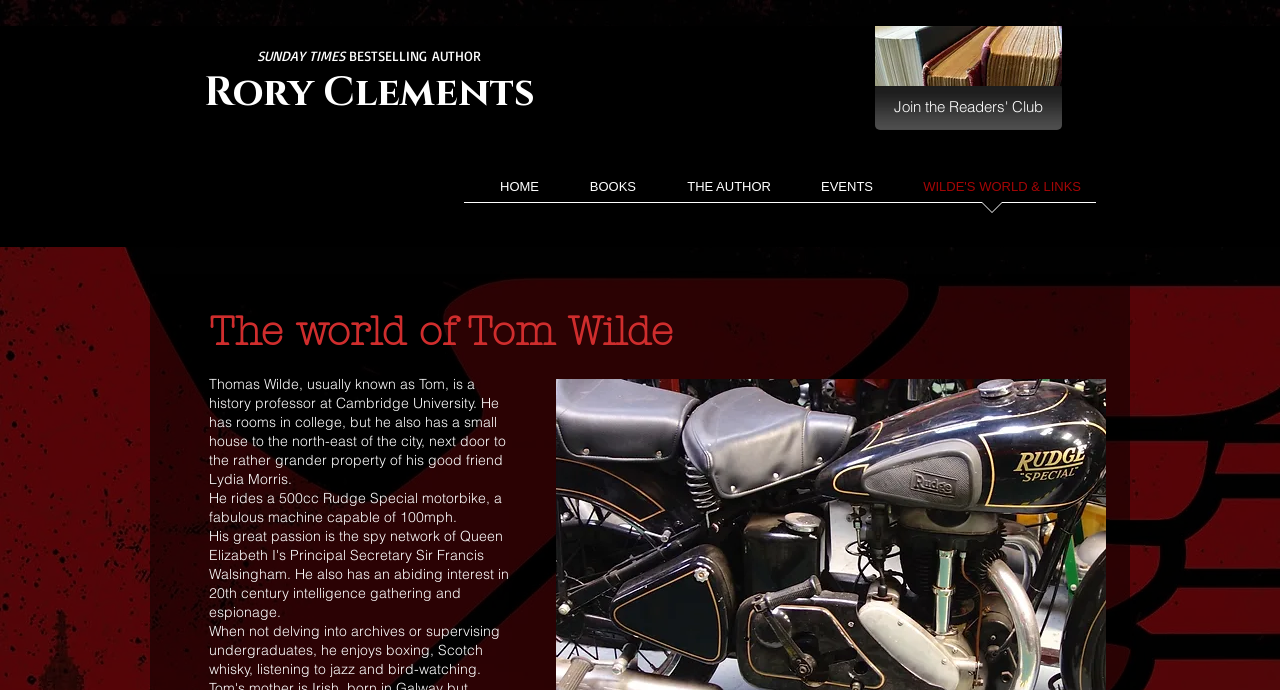Provide a single word or phrase answer to the question: 
What are Tom Wilde's hobbies?

Boxing, whisky, jazz, bird-watching